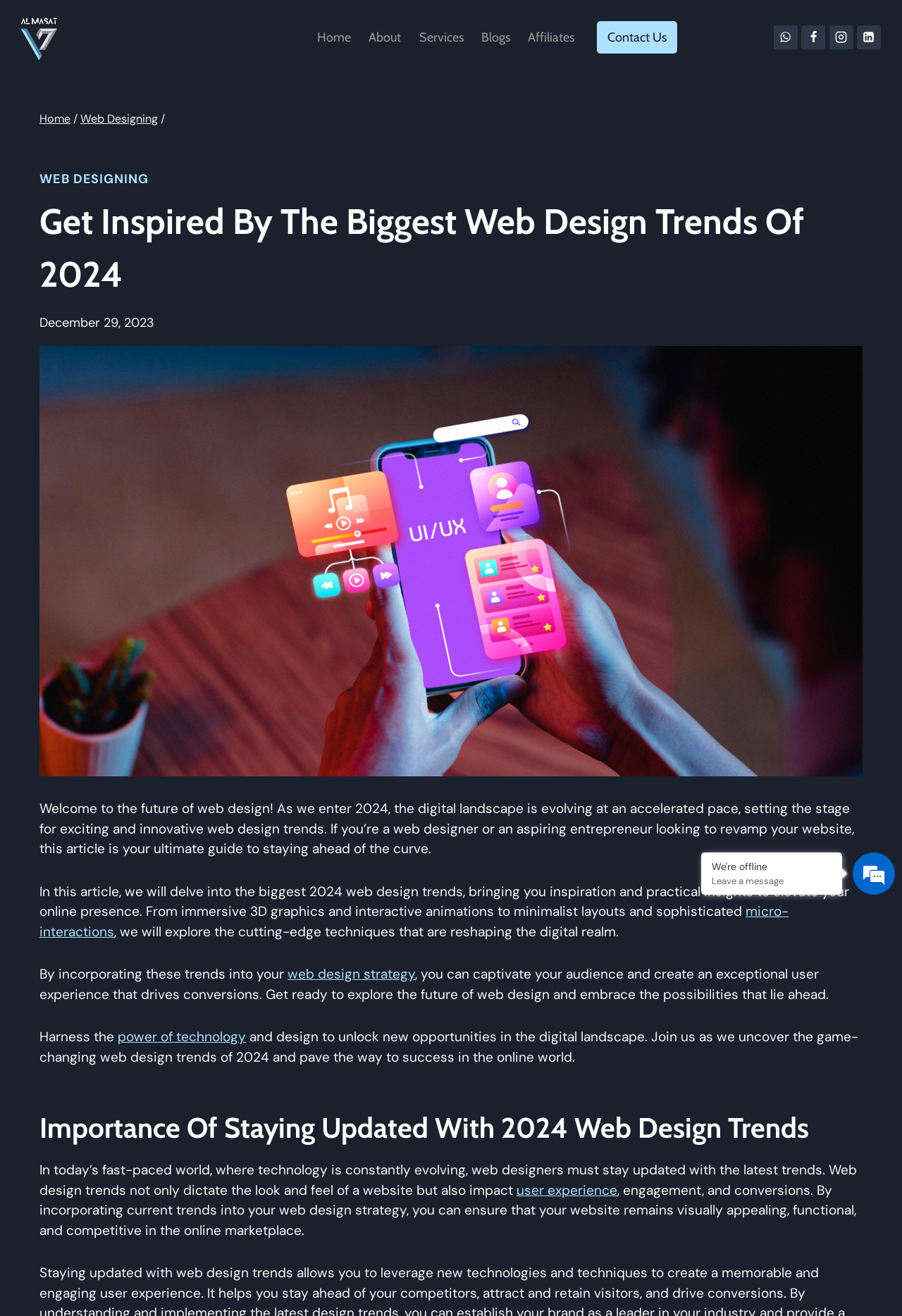Refer to the screenshot and give an in-depth answer to this question: What is the company name mentioned in the webpage?

The company name is mentioned in the top-left corner of the webpage, which is also a link. It is also accompanied by an image with the same name.